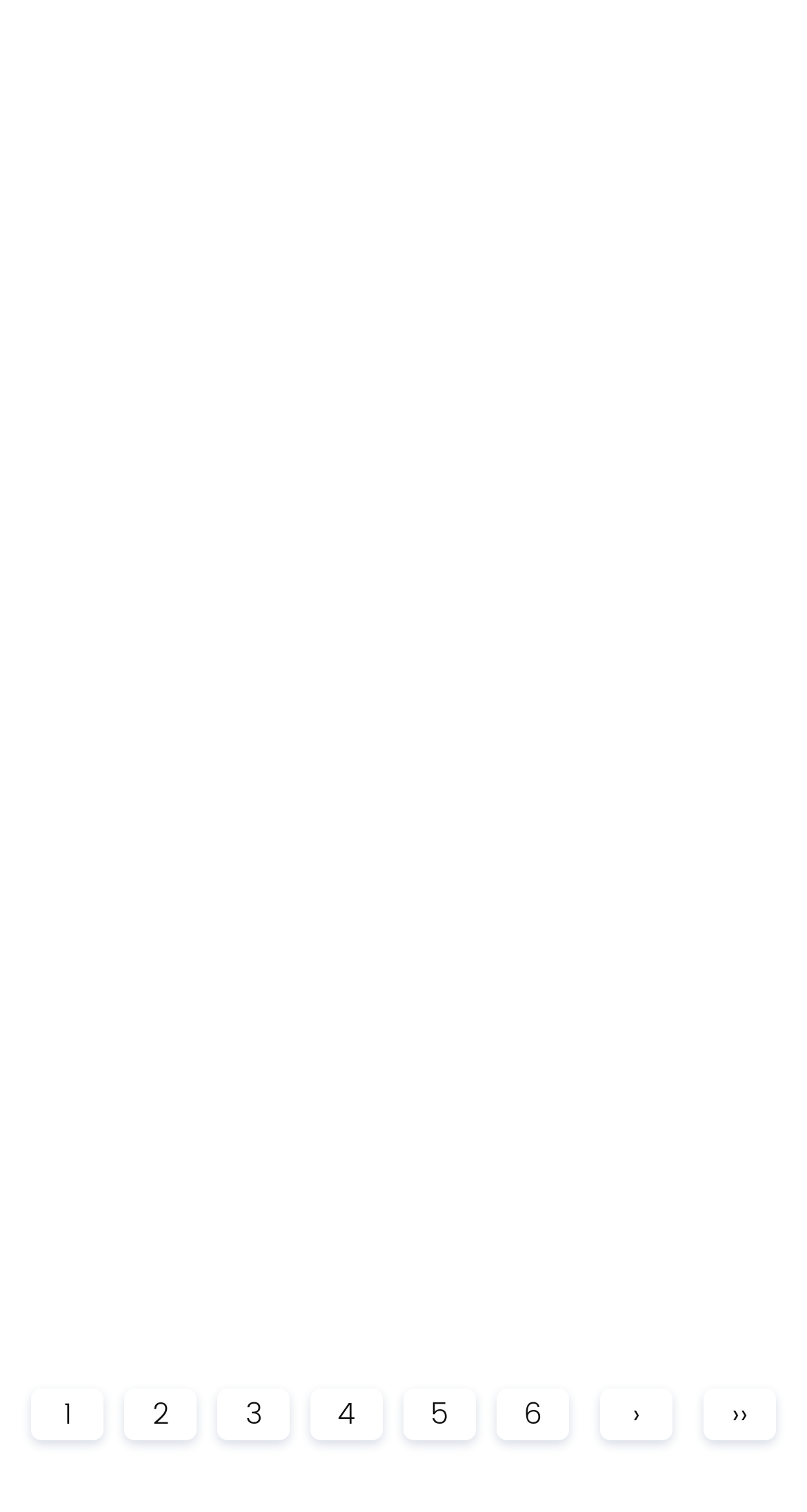What is the last link on the webpage?
Please provide a single word or phrase as the answer based on the screenshot.

››